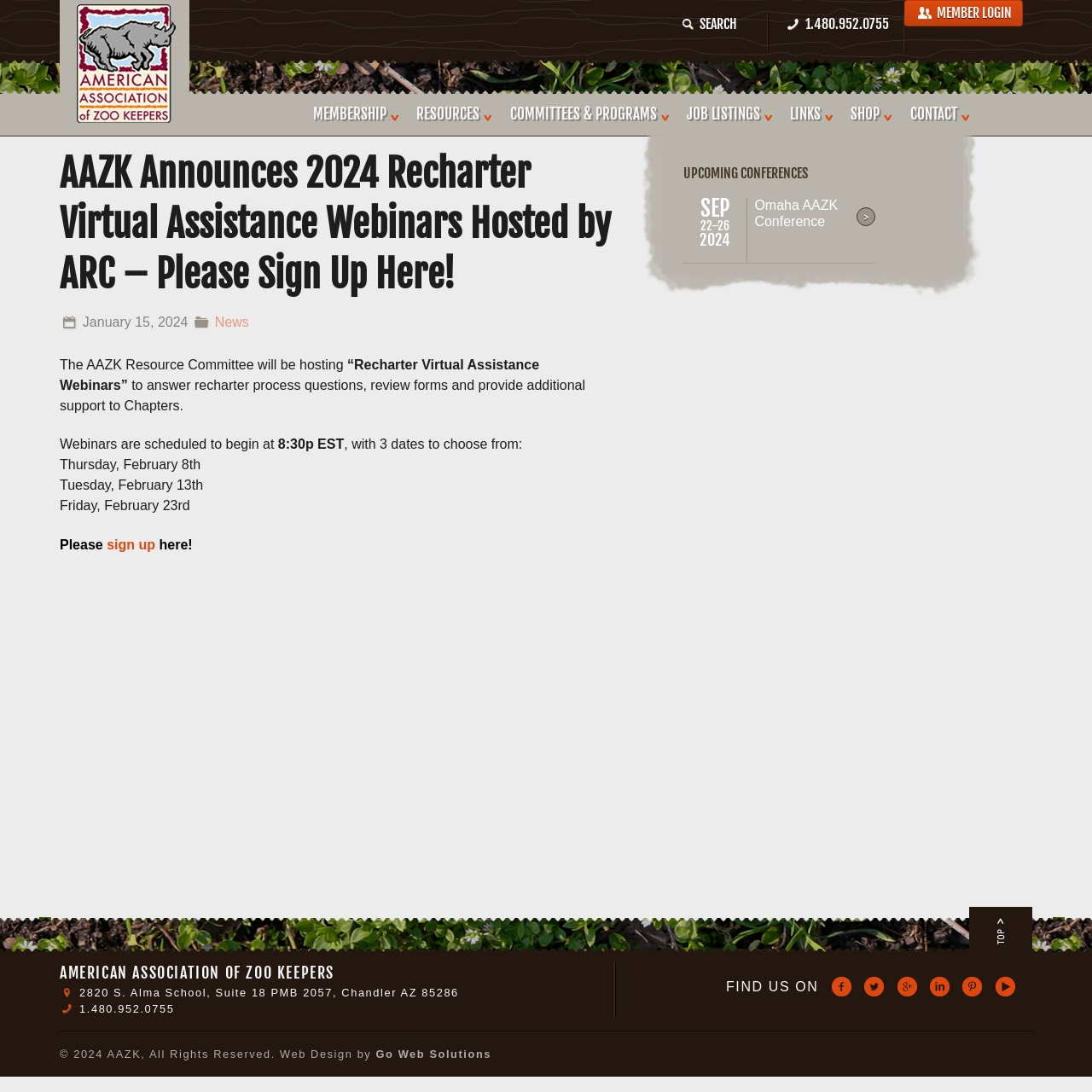Provide a single word or phrase answer to the question: 
What is the login button text?

Log In